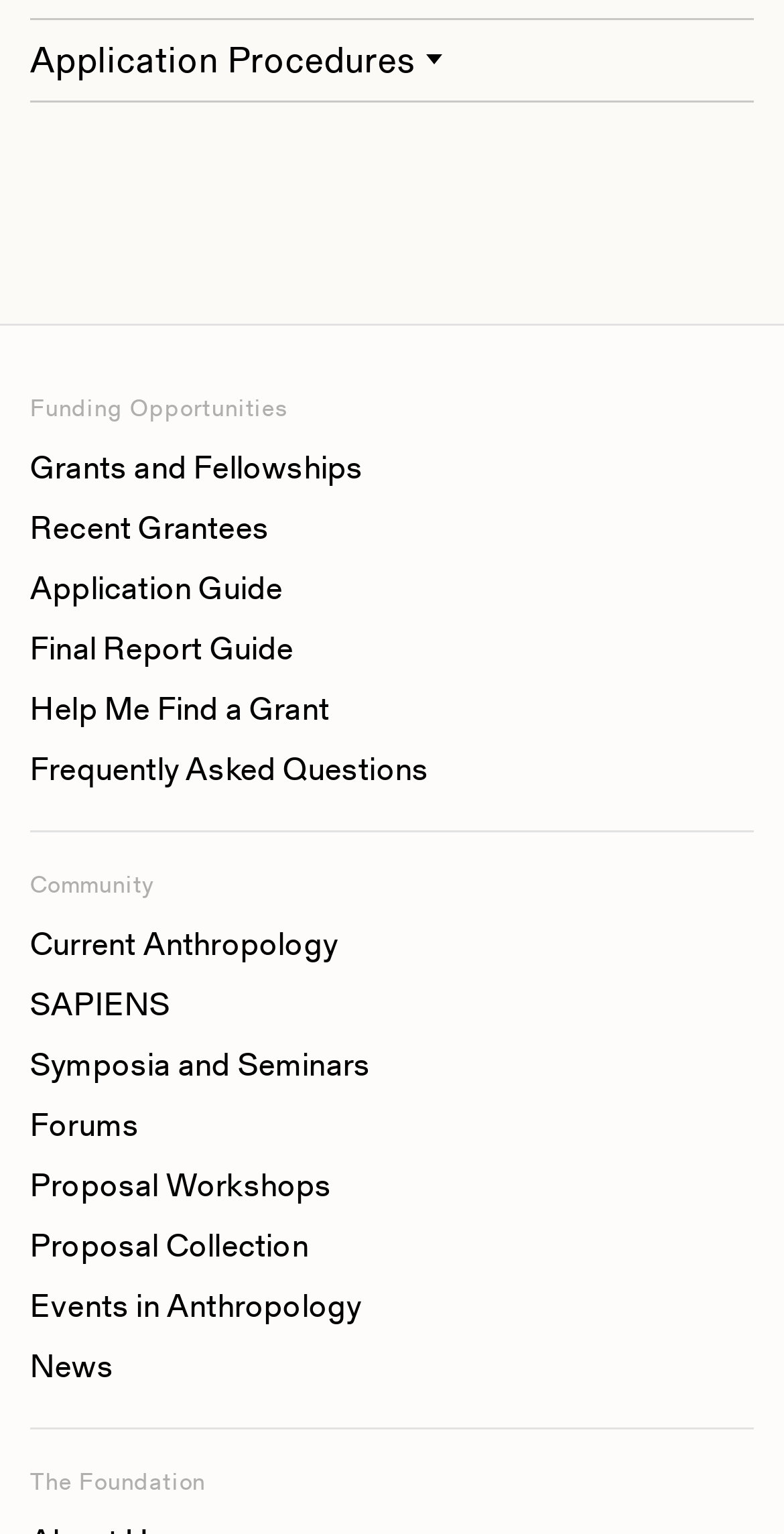Please specify the bounding box coordinates of the area that should be clicked to accomplish the following instruction: "Click the 'Application Procedures' button". The coordinates should consist of four float numbers between 0 and 1, i.e., [left, top, right, bottom].

[0.038, 0.019, 0.565, 0.058]